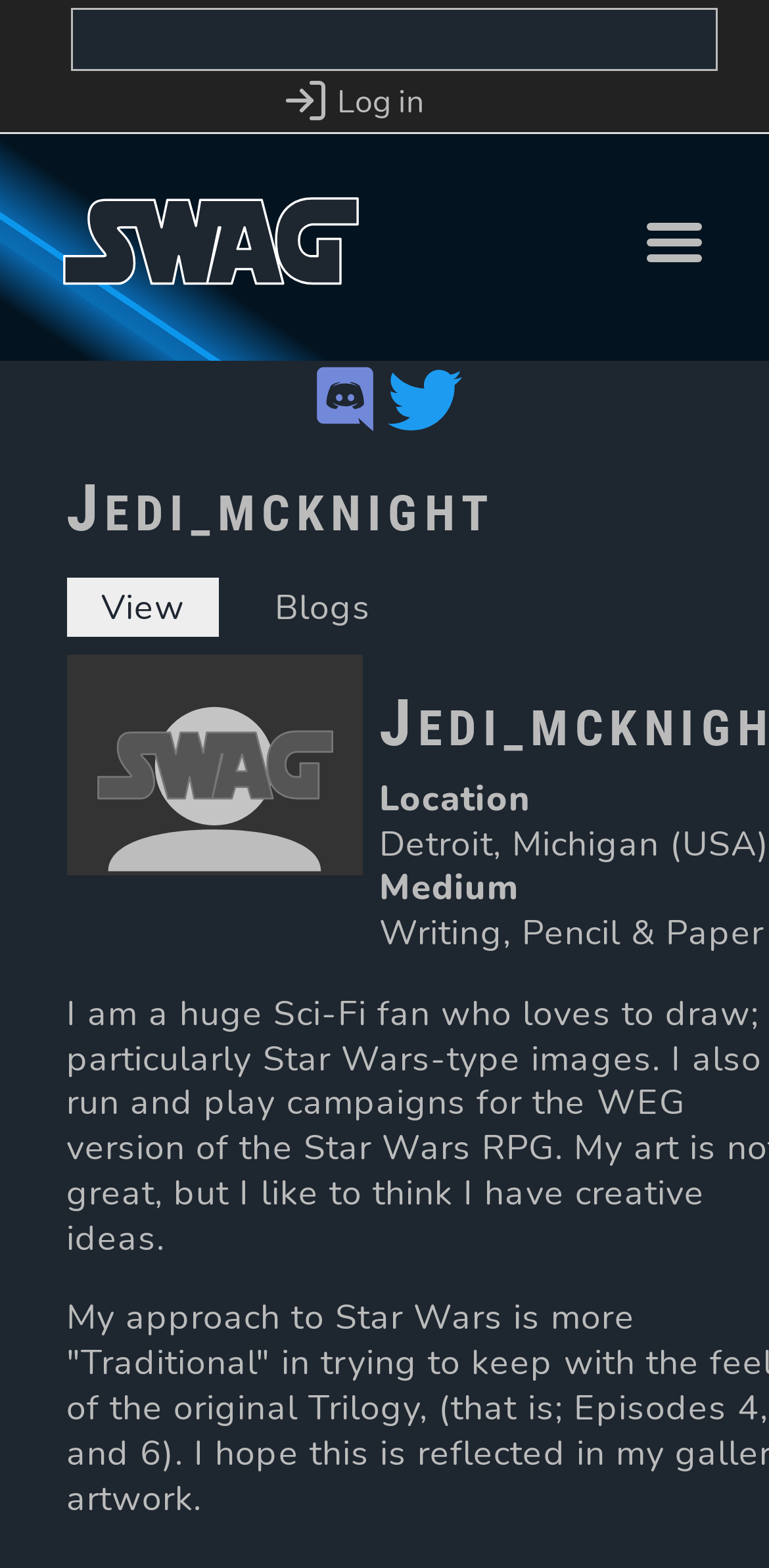Provide a one-word or brief phrase answer to the question:
What is the medium of the user's artwork?

Pencil & Paper